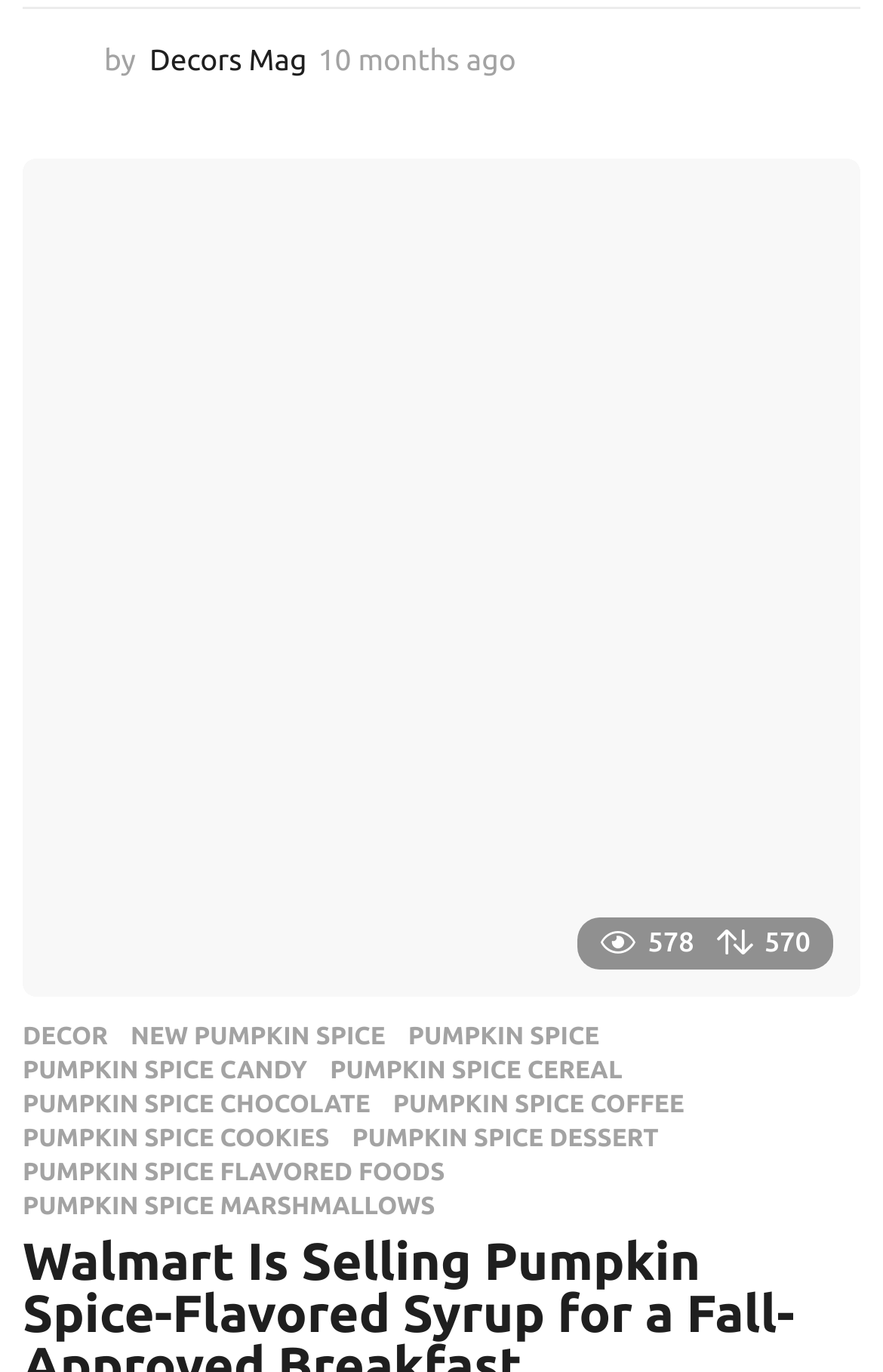Please find and report the bounding box coordinates of the element to click in order to perform the following action: "Click on the link to Decors Mag". The coordinates should be expressed as four float numbers between 0 and 1, in the format [left, top, right, bottom].

[0.026, 0.024, 0.092, 0.067]